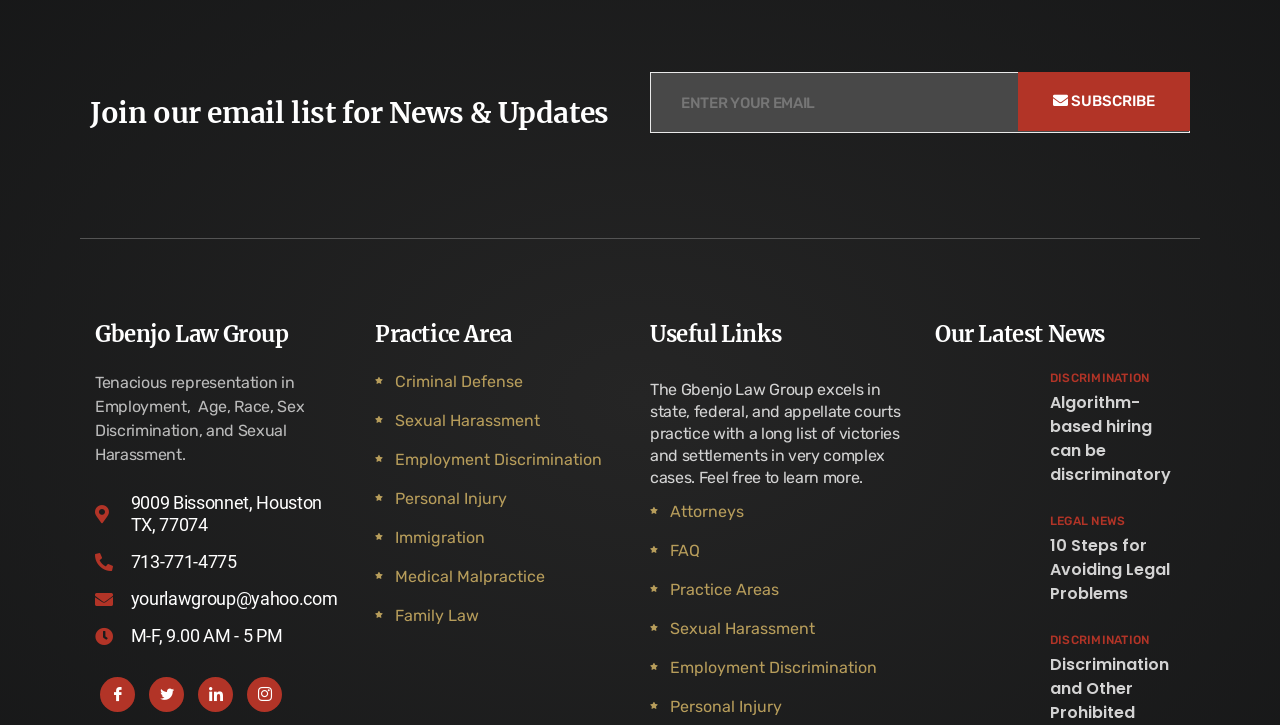Bounding box coordinates must be specified in the format (top-left x, top-left y, bottom-right x, bottom-right y). All values should be floating point numbers between 0 and 1. What are the bounding box coordinates of the UI element described as: FAQ

[0.523, 0.741, 0.547, 0.779]